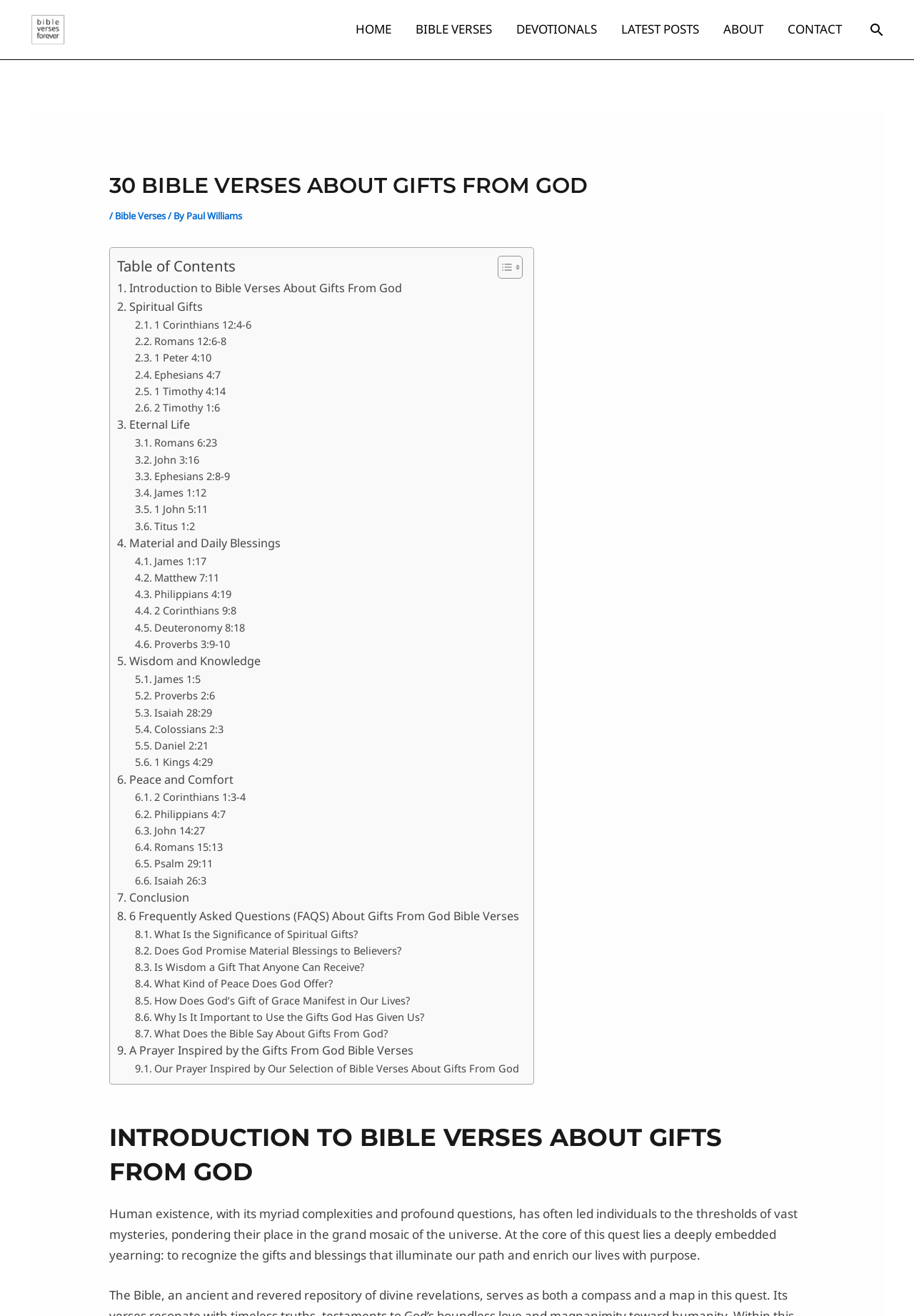How many links are there in the navigation menu?
Please give a detailed and thorough answer to the question, covering all relevant points.

The navigation menu is located at the top of the webpage, and it contains 6 links: 'HOME', 'BIBLE VERSES', 'DEVOTIONALS', 'LATEST POSTS', 'ABOUT', and 'CONTACT'.